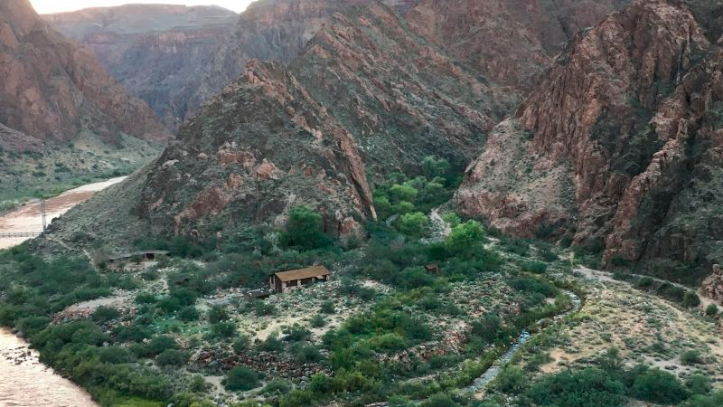Respond to the following query with just one word or a short phrase: 
What is reflected in the winding river?

sunlight